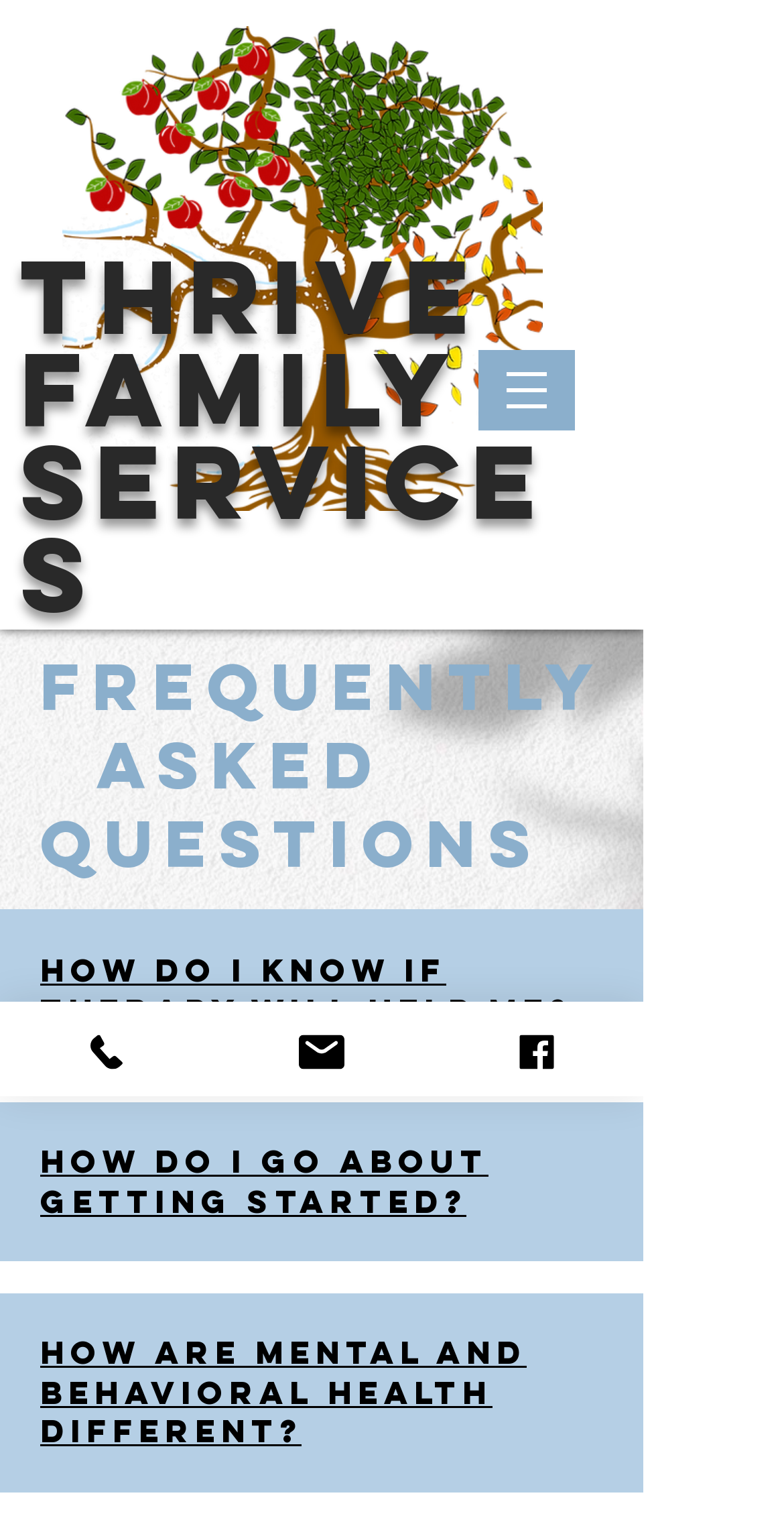How many social media links are there?
Please respond to the question with a detailed and well-explained answer.

I looked at the links at the bottom of the page and found one social media link, which is 'Facebook'. There may be other links, but only one of them is a social media link.